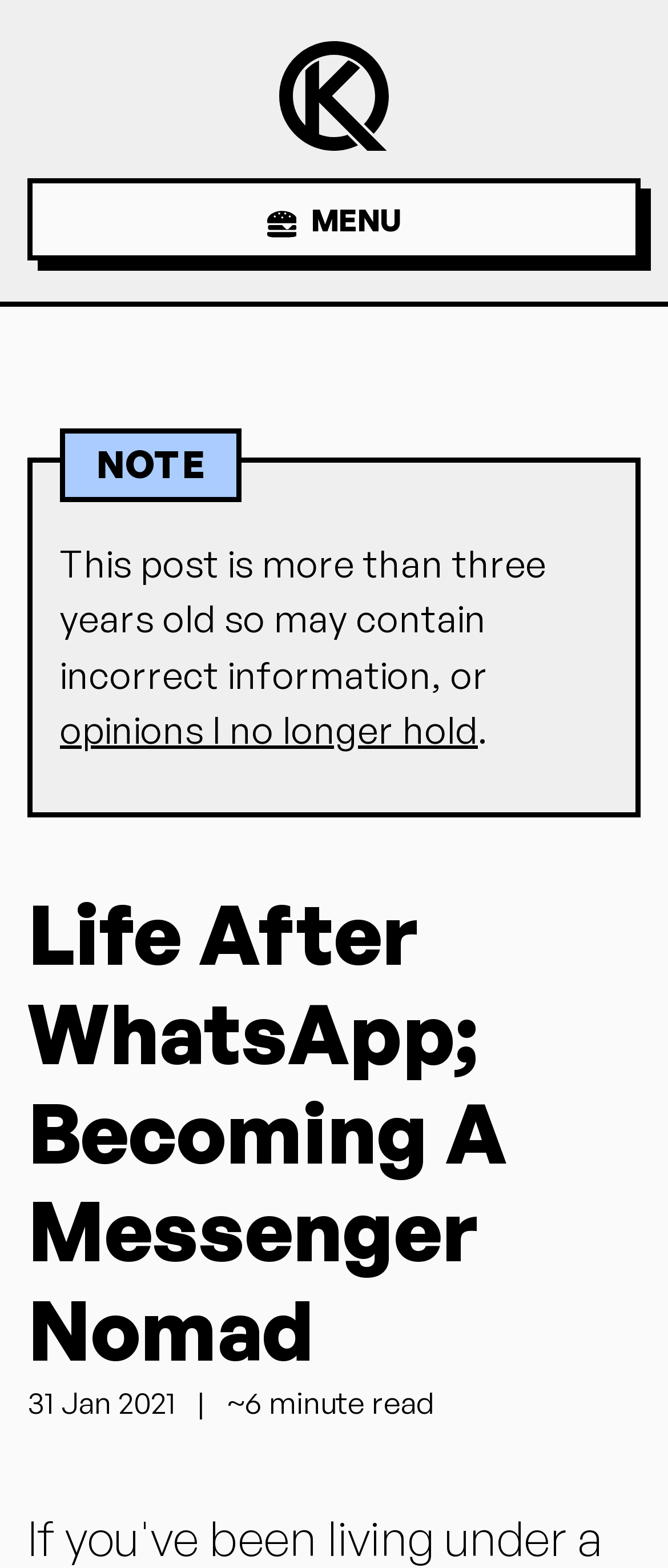Explain the contents of the webpage comprehensively.

The webpage appears to be a blog post titled "Life After WhatsApp; Becoming A Messenger Nomad" by Kev Quirk. At the top, there is a details section with a disclosure triangle that can be expanded, accompanied by a small image. Below this, there is a disclaimer stating that the post is more than three years old and may contain outdated information or opinions that the author no longer holds.

The main title of the post, "Life After WhatsApp; Becoming A Messenger Nomad", is prominently displayed in a large font. The post's metadata, including the date "31 Jan 2021" and an estimated reading time of "6 minutes", is situated below the title. The layout is clean, with a clear hierarchy of elements, making it easy to navigate.